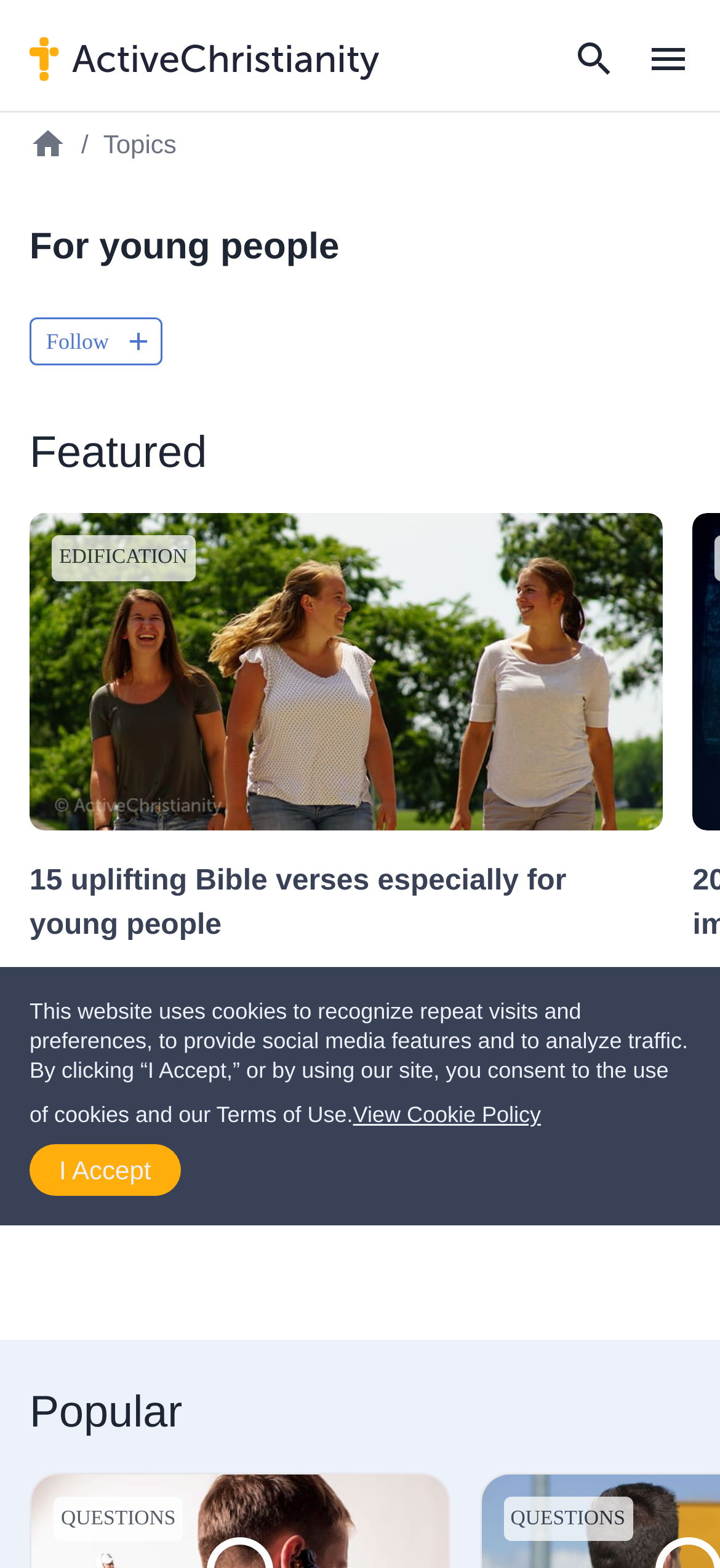Pinpoint the bounding box coordinates of the clickable area needed to execute the instruction: "Search for a product". The coordinates should be specified as four float numbers between 0 and 1, i.e., [left, top, right, bottom].

None